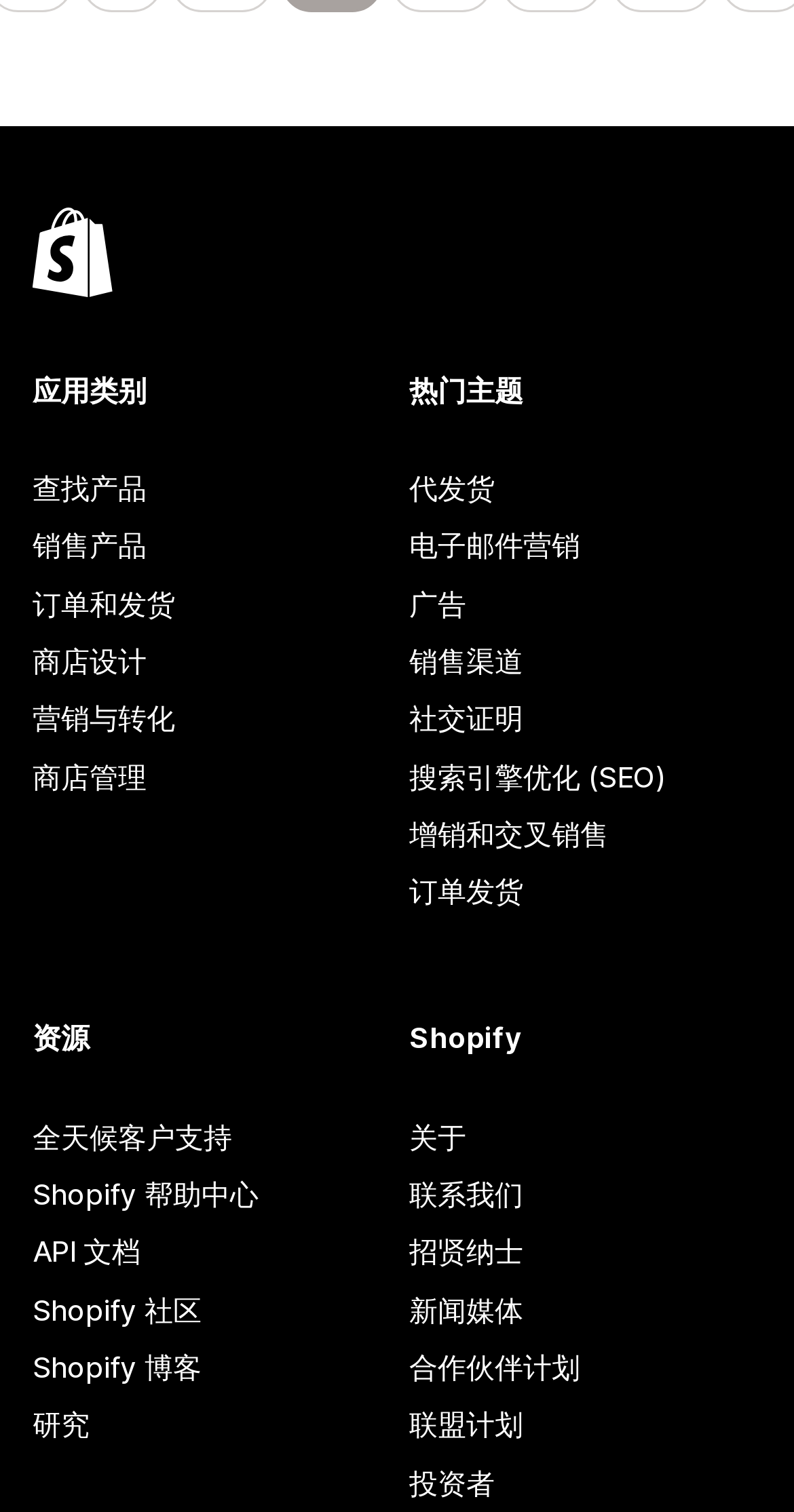Kindly determine the bounding box coordinates for the clickable area to achieve the given instruction: "Get customer support".

[0.041, 0.733, 0.485, 0.771]